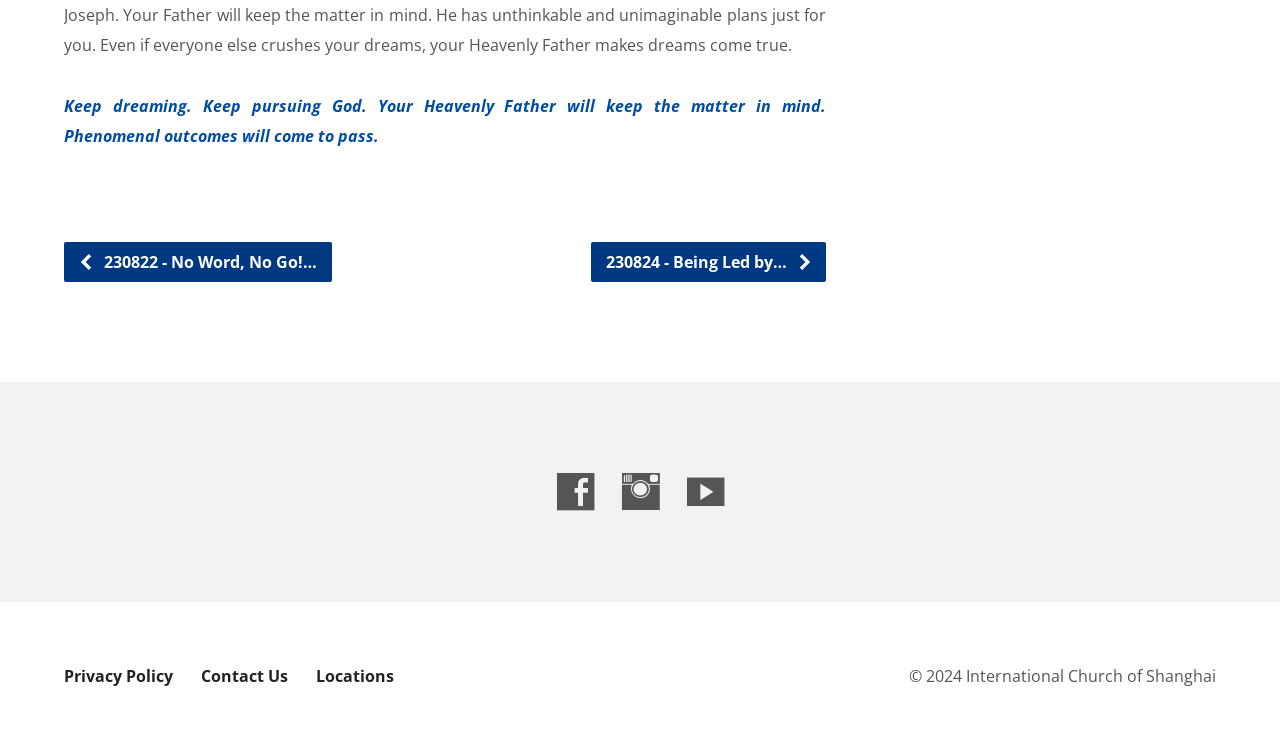How many links are in the footer?
Give a single word or phrase answer based on the content of the image.

4